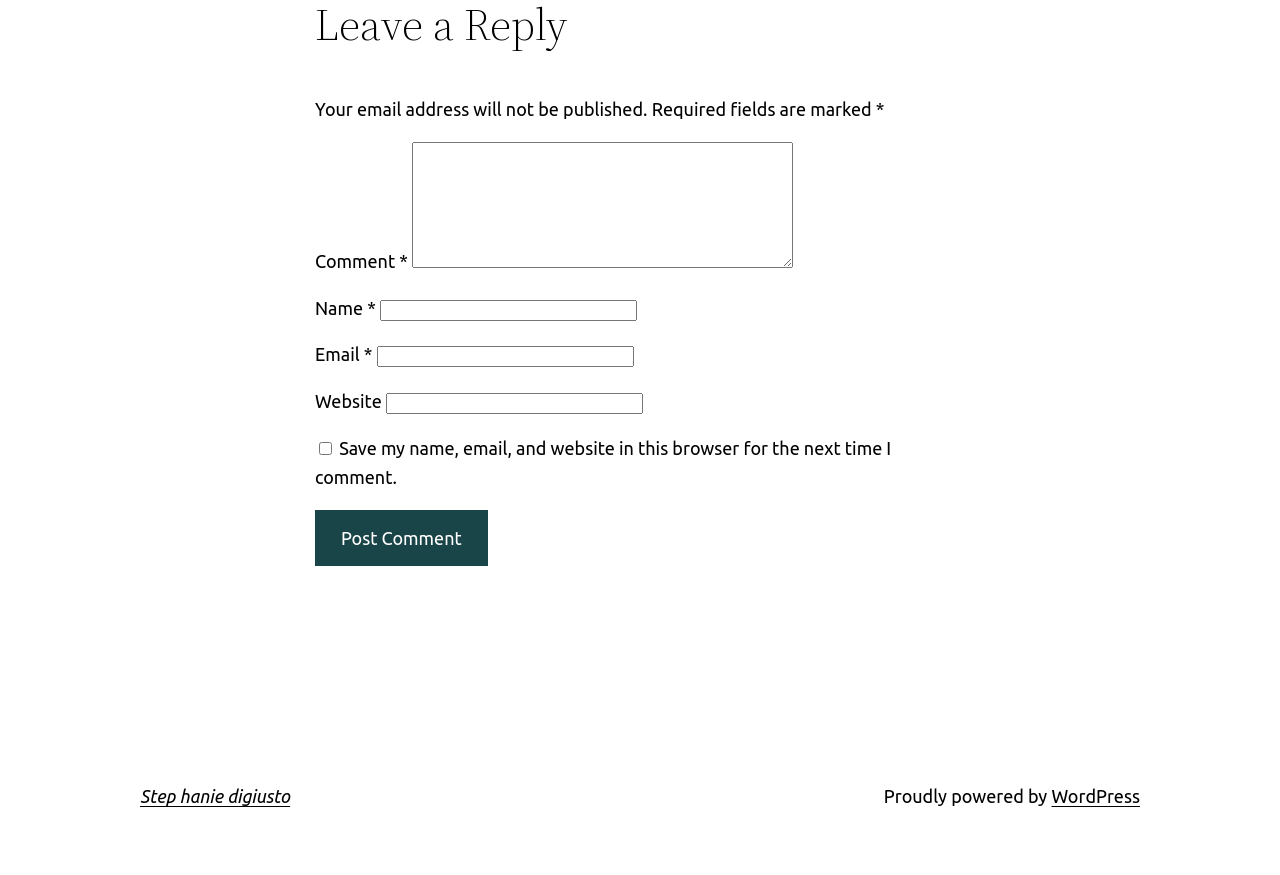Extract the bounding box of the UI element described as: "Step hanie digiusto".

[0.109, 0.899, 0.227, 0.922]